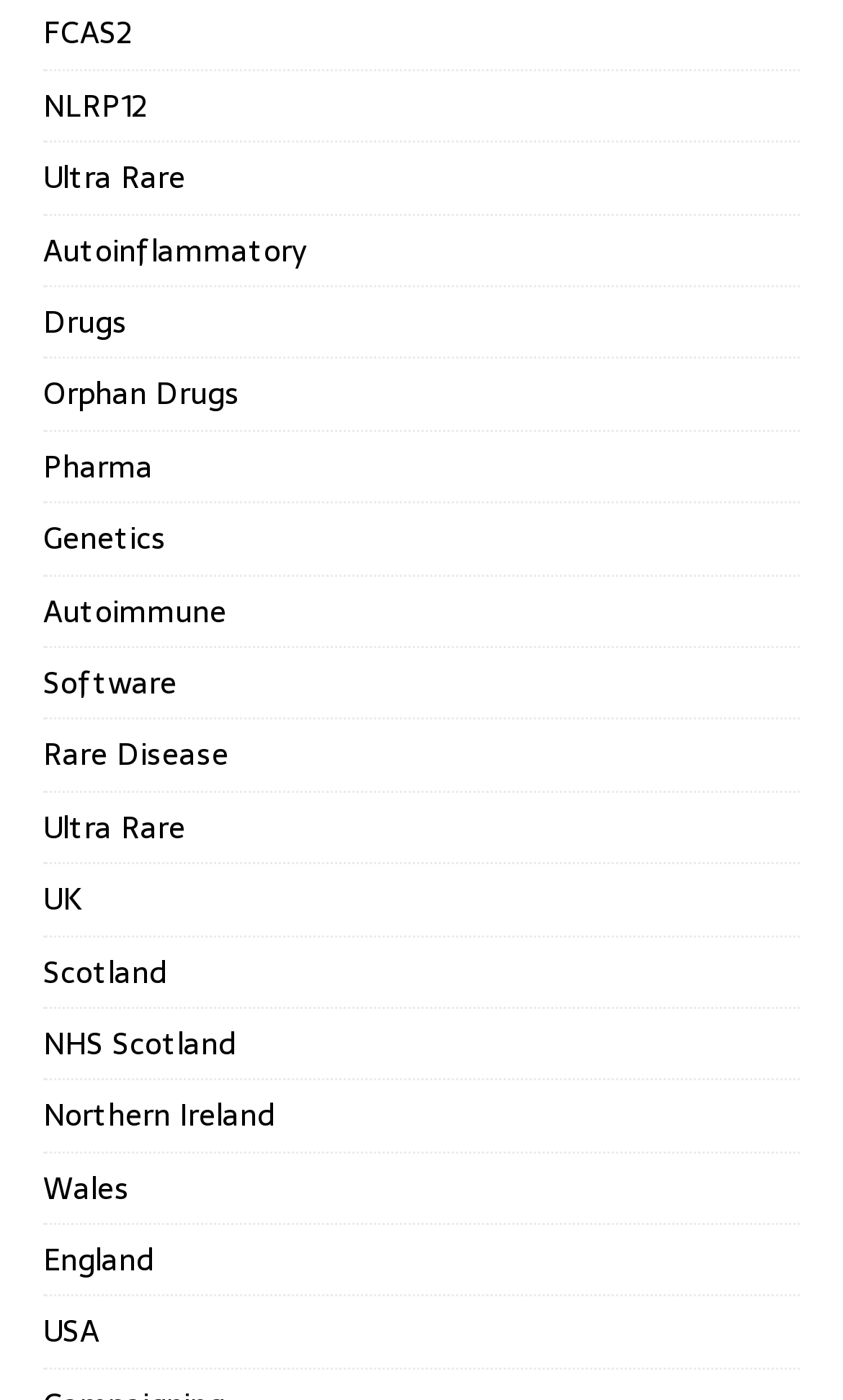Locate the bounding box coordinates of the clickable area needed to fulfill the instruction: "Learn about Orphan Drugs".

[0.051, 0.257, 0.949, 0.307]